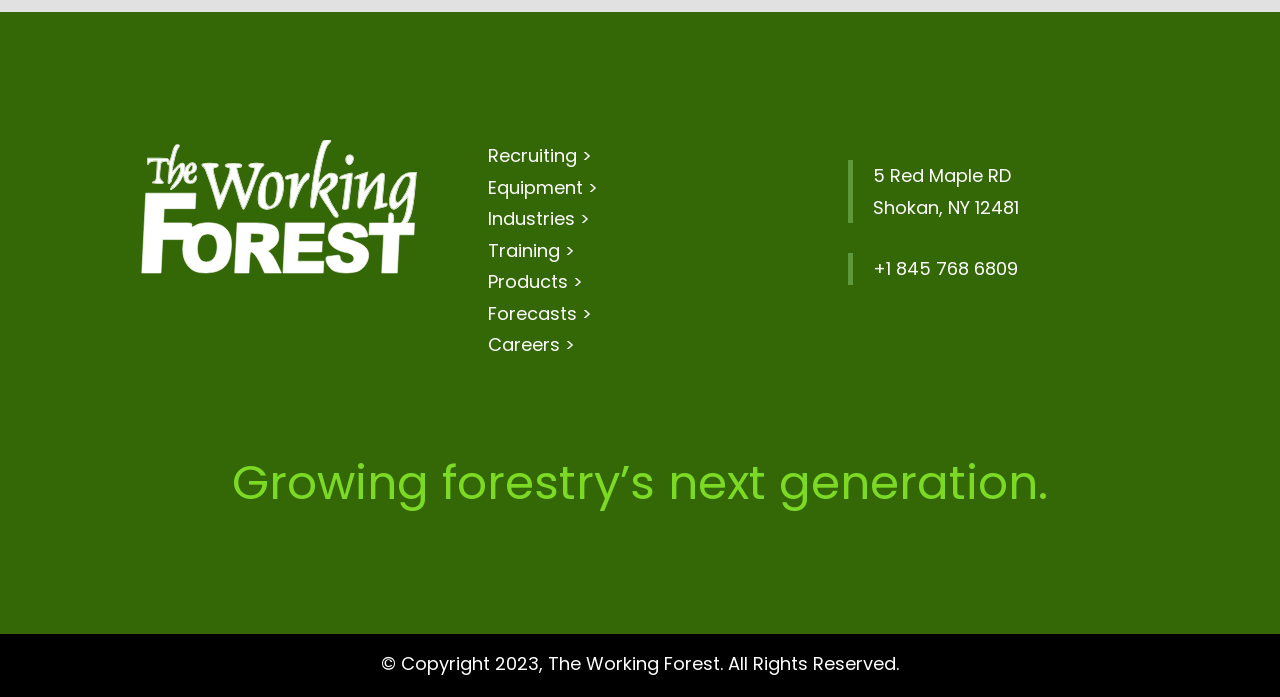What is the main theme of The Working Forest?
Please respond to the question with a detailed and informative answer.

I inferred the main theme by looking at the links and the heading 'Growing forestry’s next generation.'. The links 'Recruiting >', 'Equipment >', 'Industries >', 'Training >', 'Products >', and 'Forecasts >' suggest that the website is related to forestry, and the heading reinforces this idea.